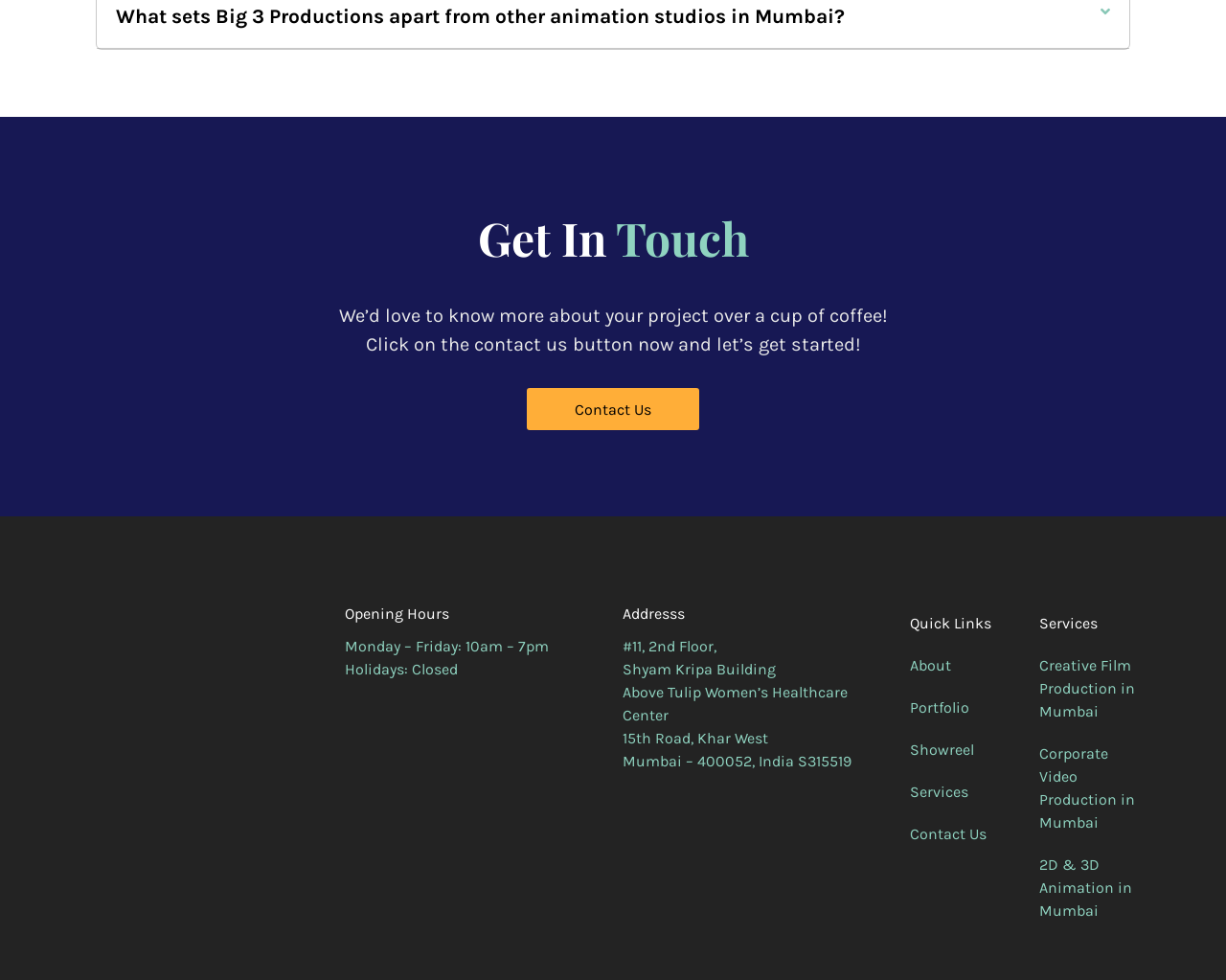What are the office hours of the studio?
Provide a one-word or short-phrase answer based on the image.

10am - 7pm